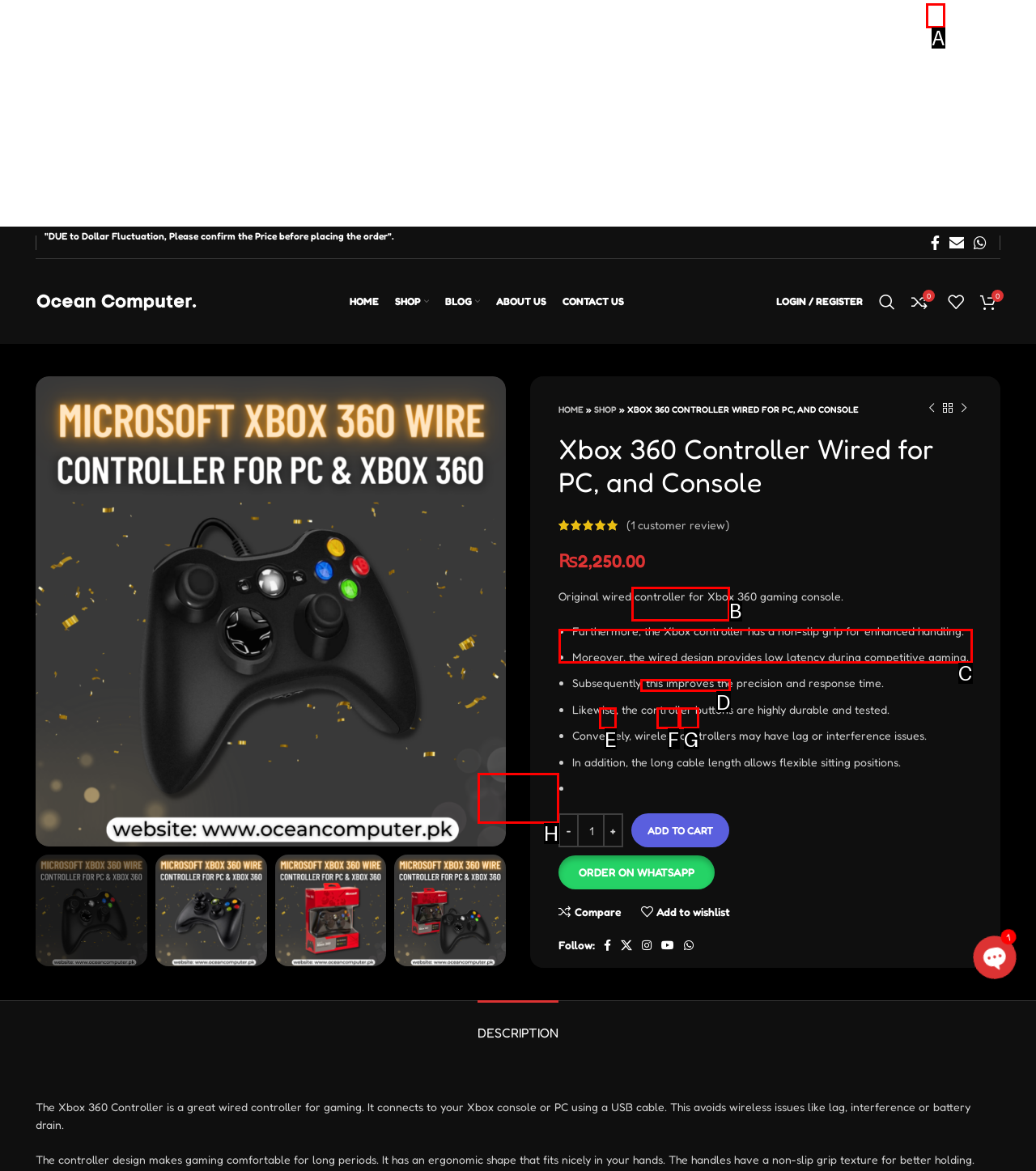Match the following description to the correct HTML element: parent_node: Follow: aria-label="Facebook social link" Indicate your choice by providing the letter.

E